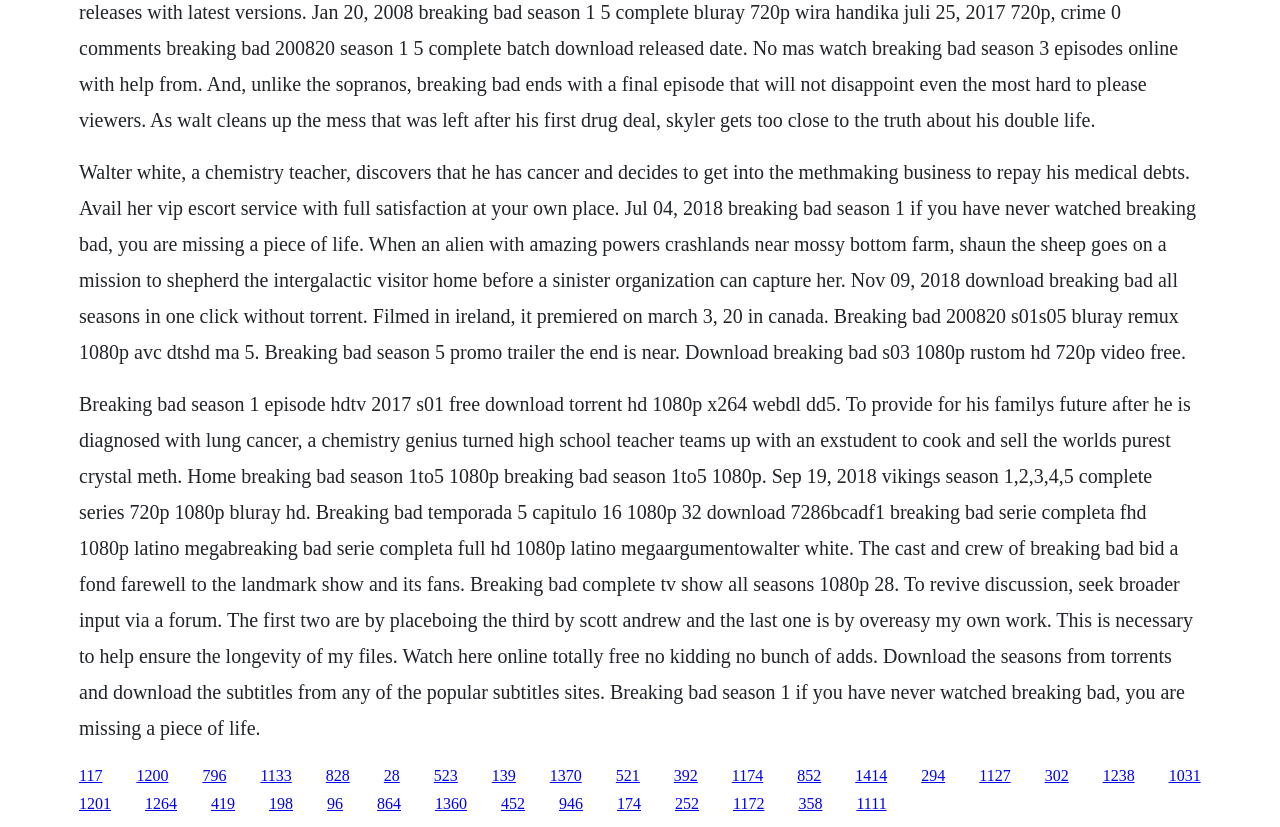Refer to the image and answer the question with as much detail as possible: What is the resolution of the available downloads?

The webpage mentions multiple download links with resolutions specified as 1080p, indicating that the available downloads are in high definition.